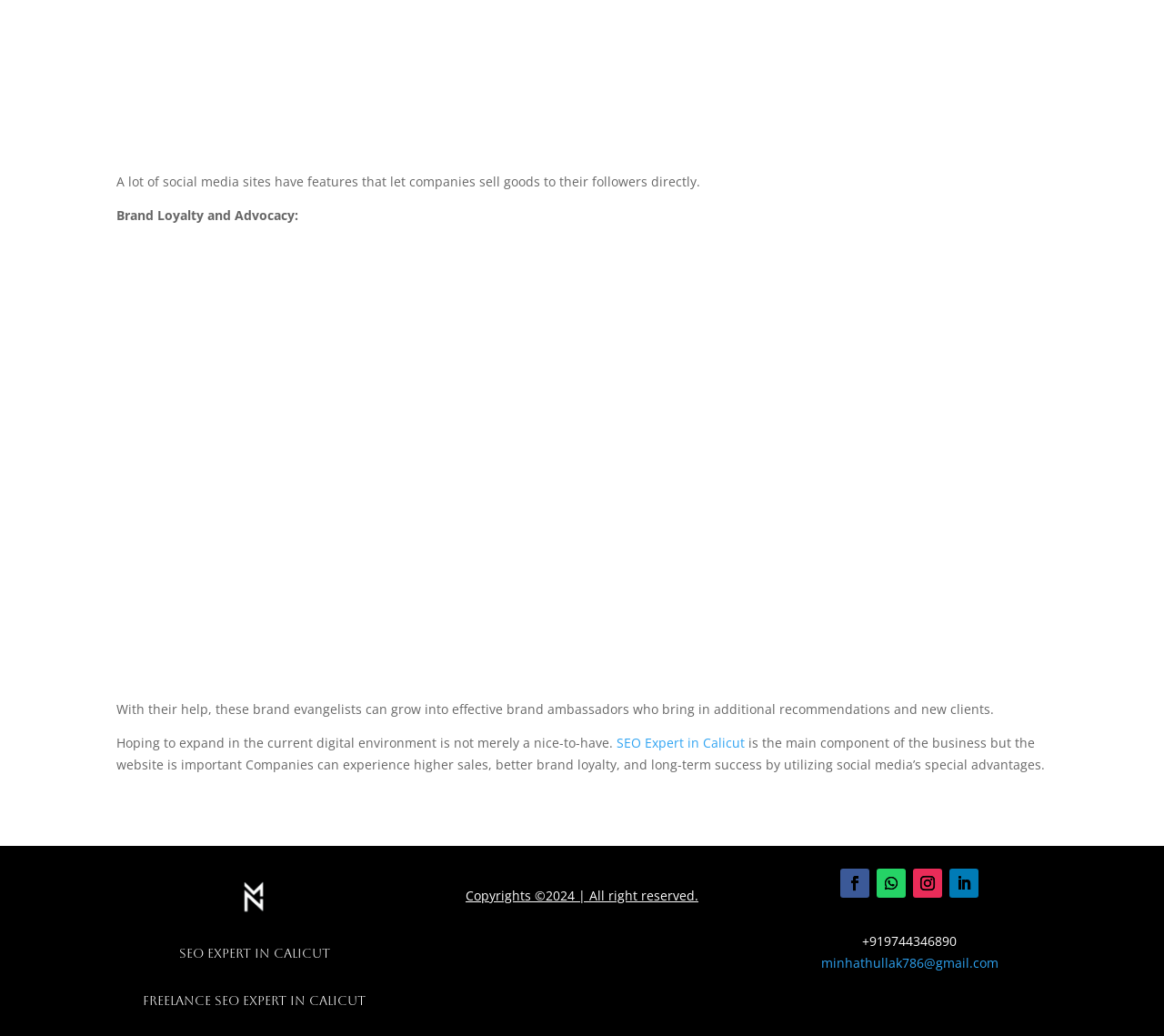What is the main component of a business?
Based on the image, answer the question with as much detail as possible.

According to the webpage, the main component of a business is the website, which is important for companies to experience higher sales, better brand loyalty, and long-term success.